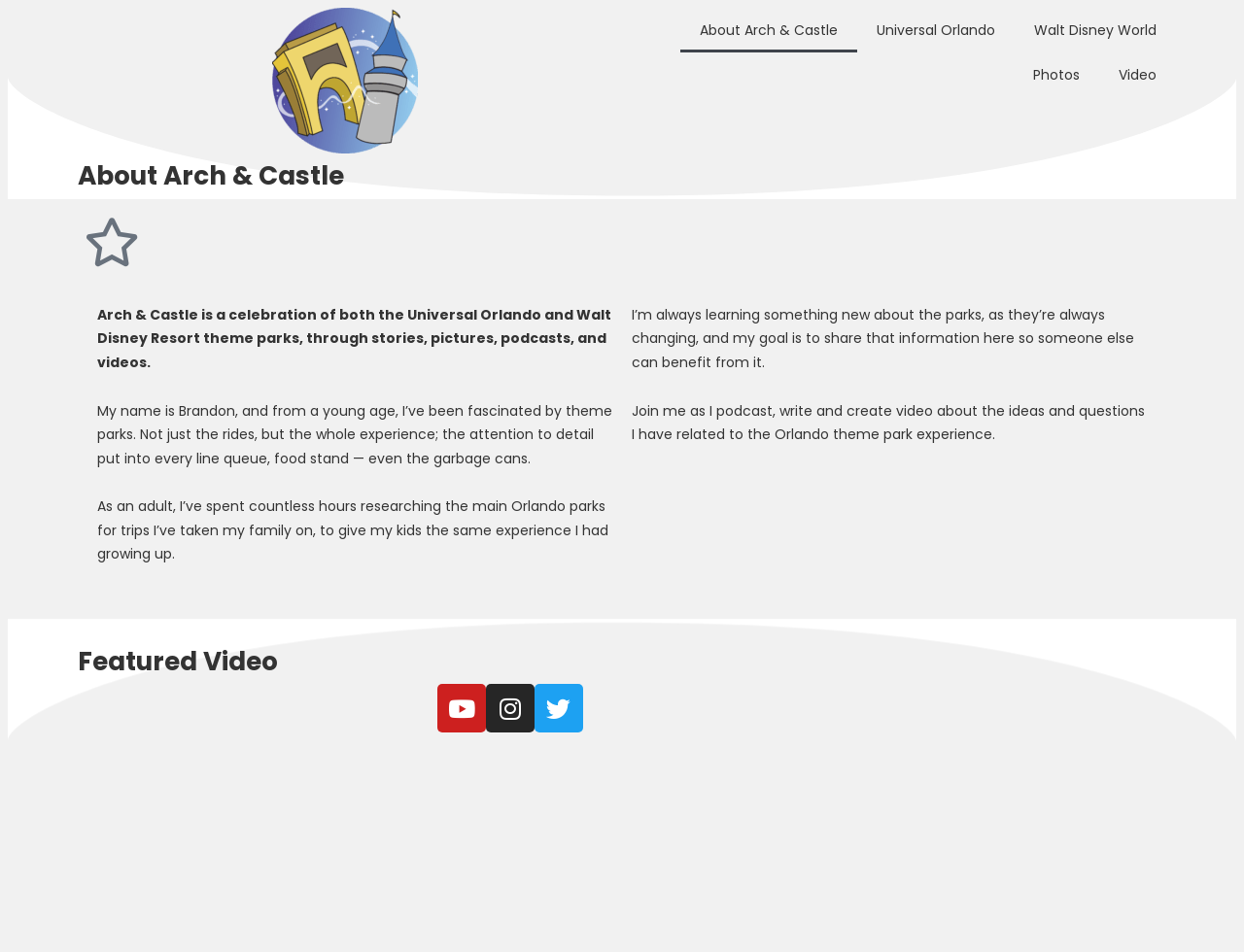Highlight the bounding box coordinates of the element that should be clicked to carry out the following instruction: "Click on the About Arch & Castle link". The coordinates must be given as four float numbers ranging from 0 to 1, i.e., [left, top, right, bottom].

[0.547, 0.008, 0.689, 0.055]